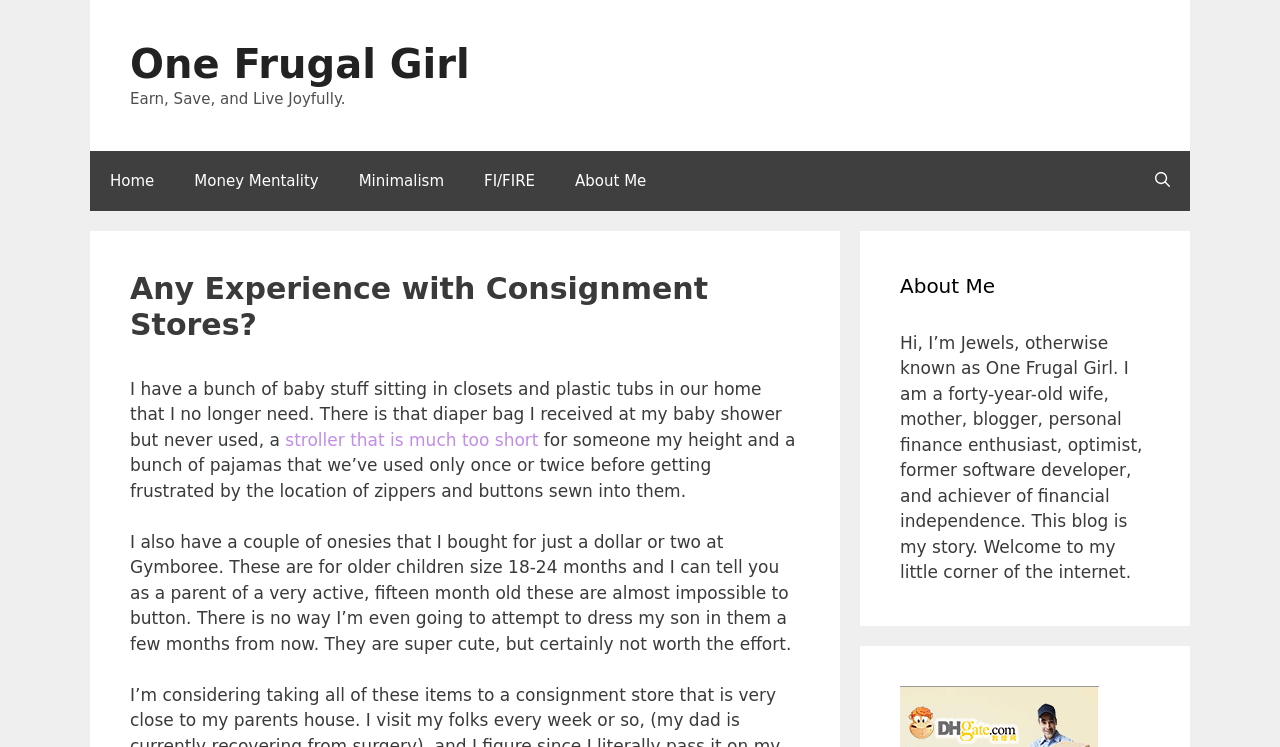Locate the bounding box for the described UI element: "Endpoint". Ensure the coordinates are four float numbers between 0 and 1, formatted as [left, top, right, bottom].

None